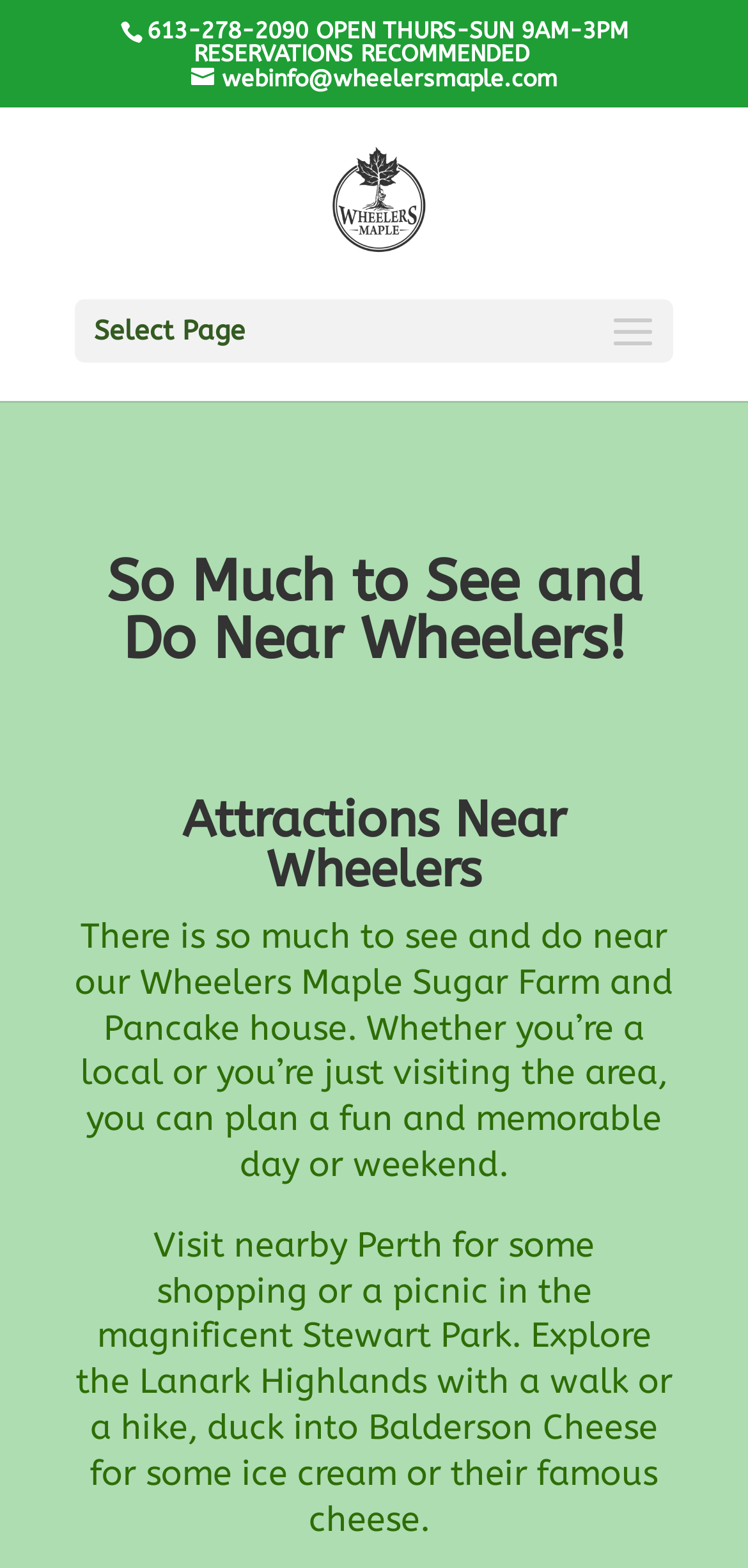Identify the bounding box for the described UI element: "An Oath To My Beloved".

None